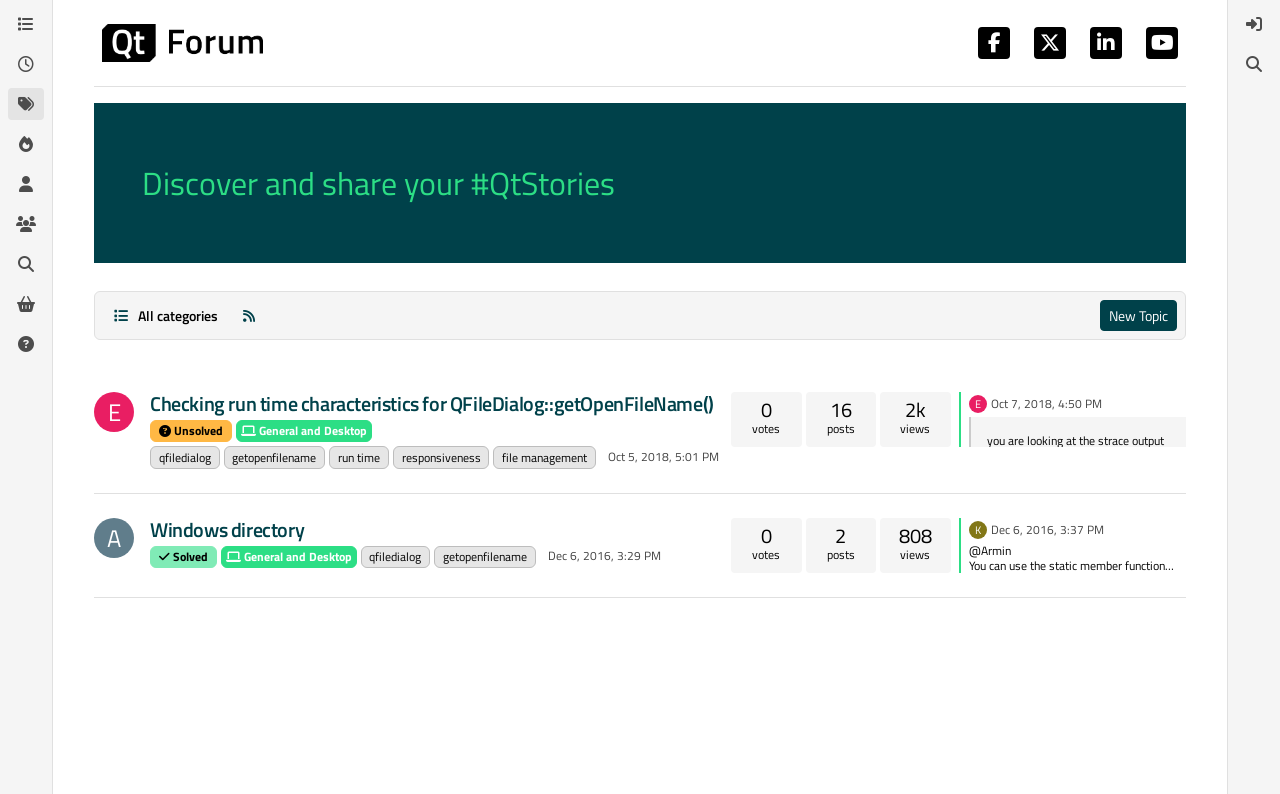Locate the bounding box coordinates of the clickable region necessary to complete the following instruction: "Search for something in the search form". Provide the coordinates in the format of four float numbers between 0 and 1, i.e., [left, top, right, bottom].

None